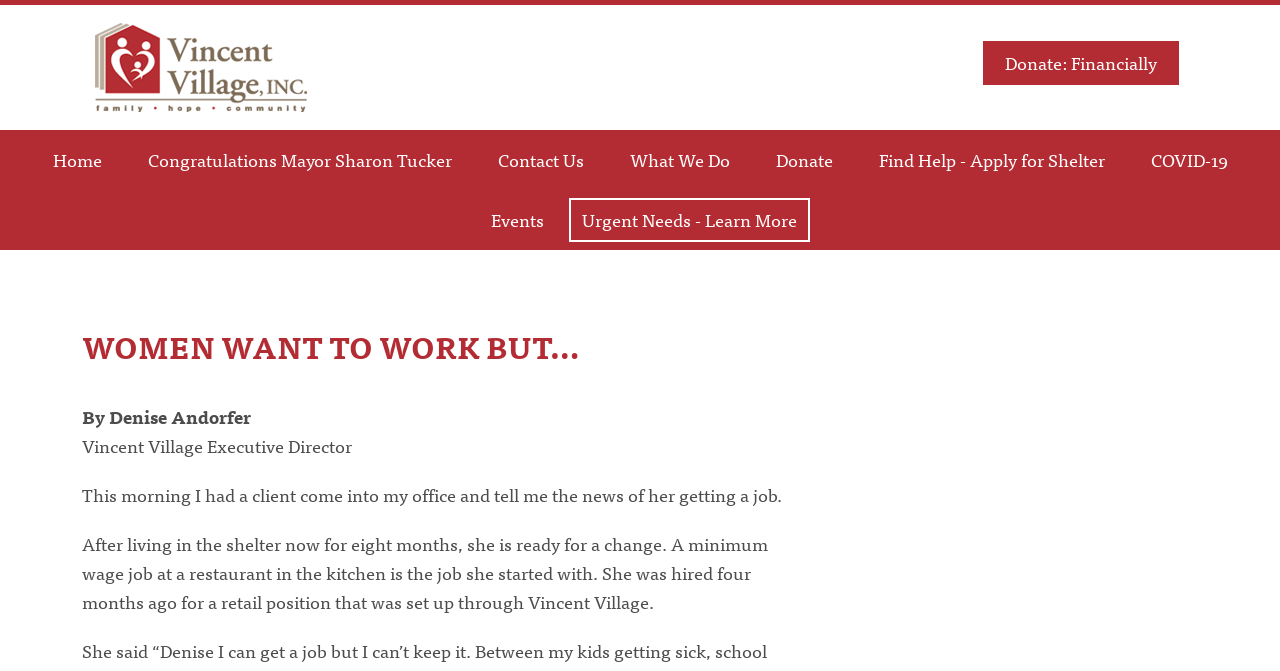How many months did the client live in the shelter before getting a job?
Answer the question with a single word or phrase by looking at the picture.

Eight months